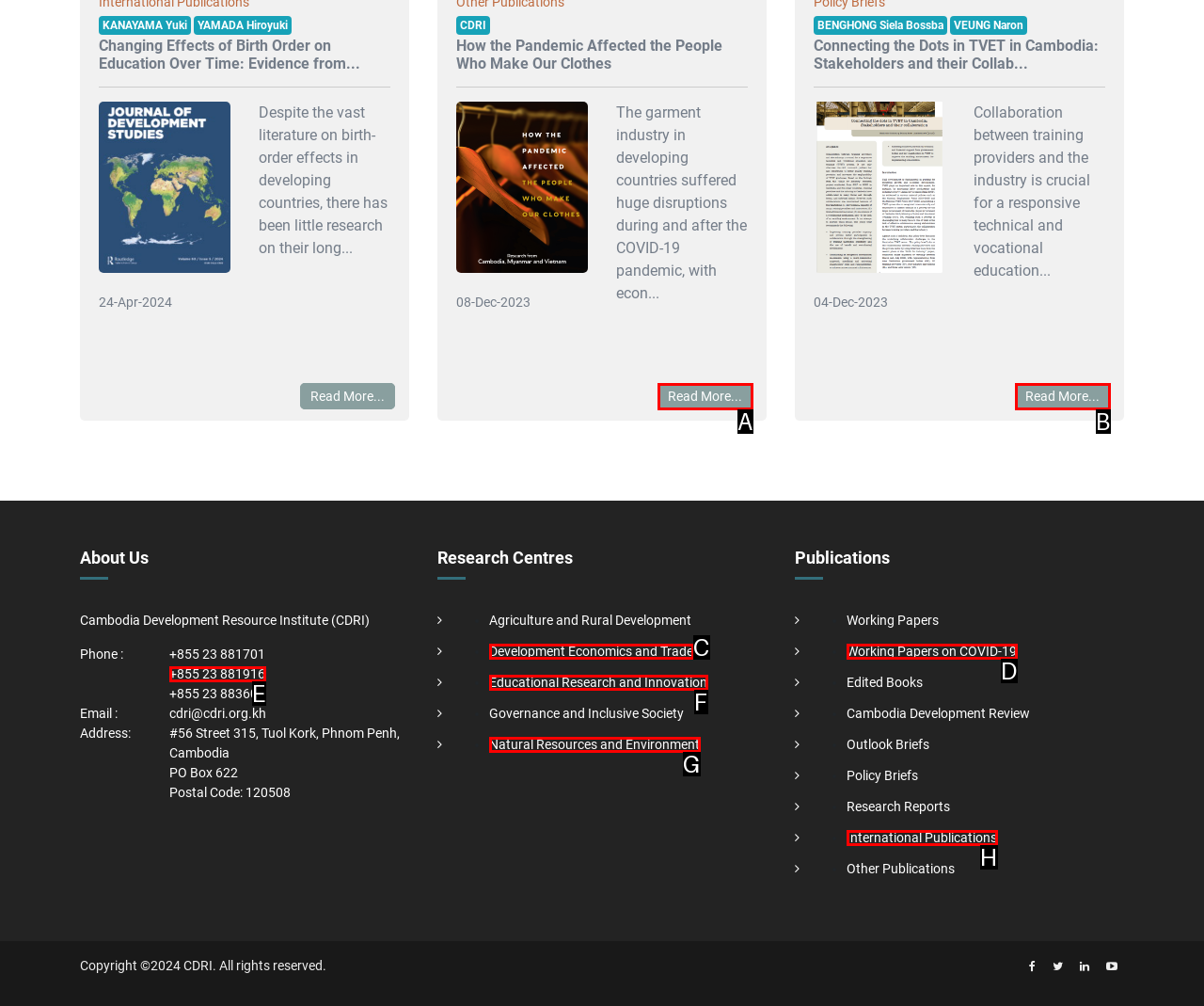Based on the element description: +855 23 881916, choose the best matching option. Provide the letter of the option directly.

E